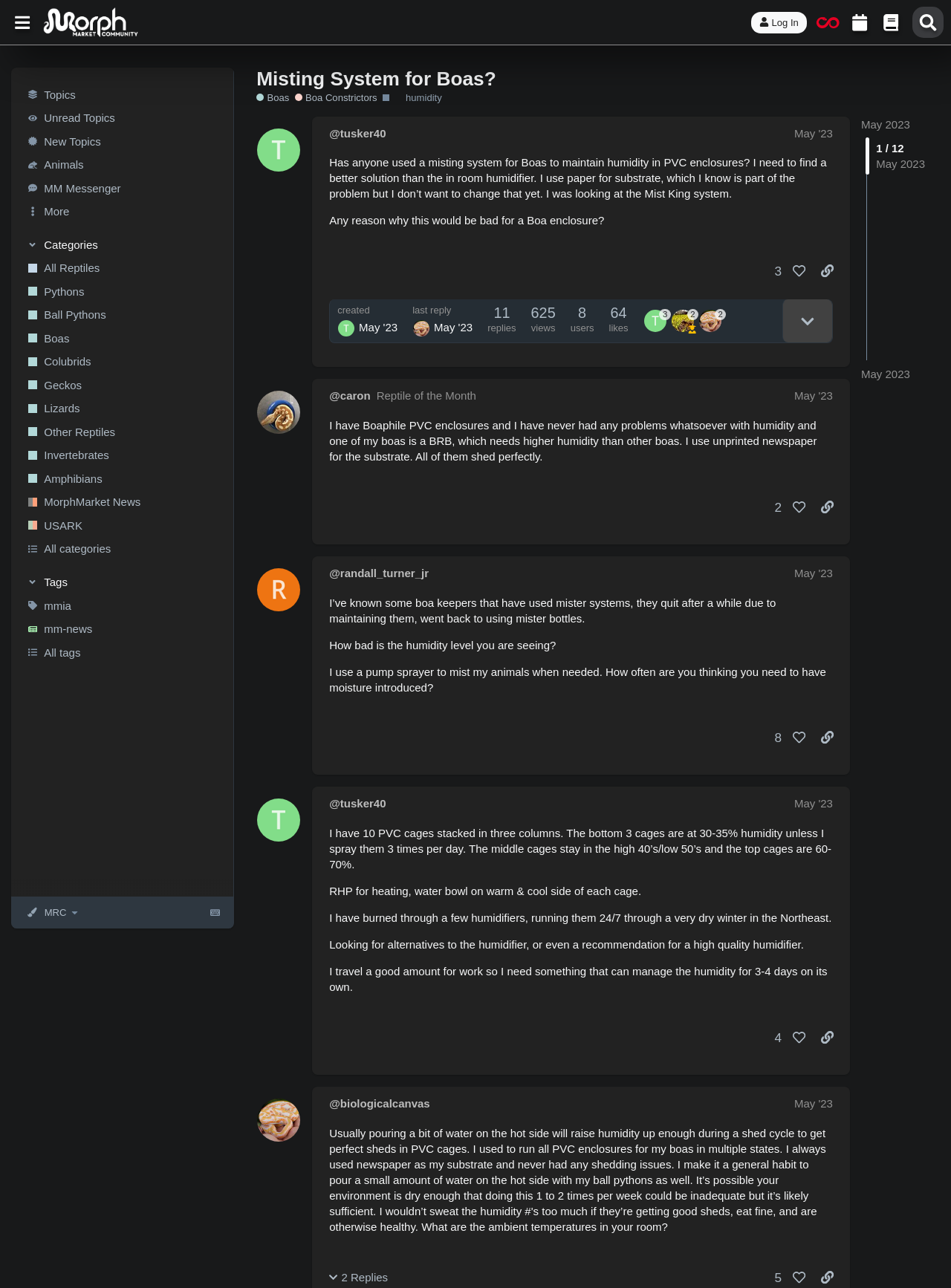What is the substrate used by the poster?
Based on the image content, provide your answer in one word or a short phrase.

paper